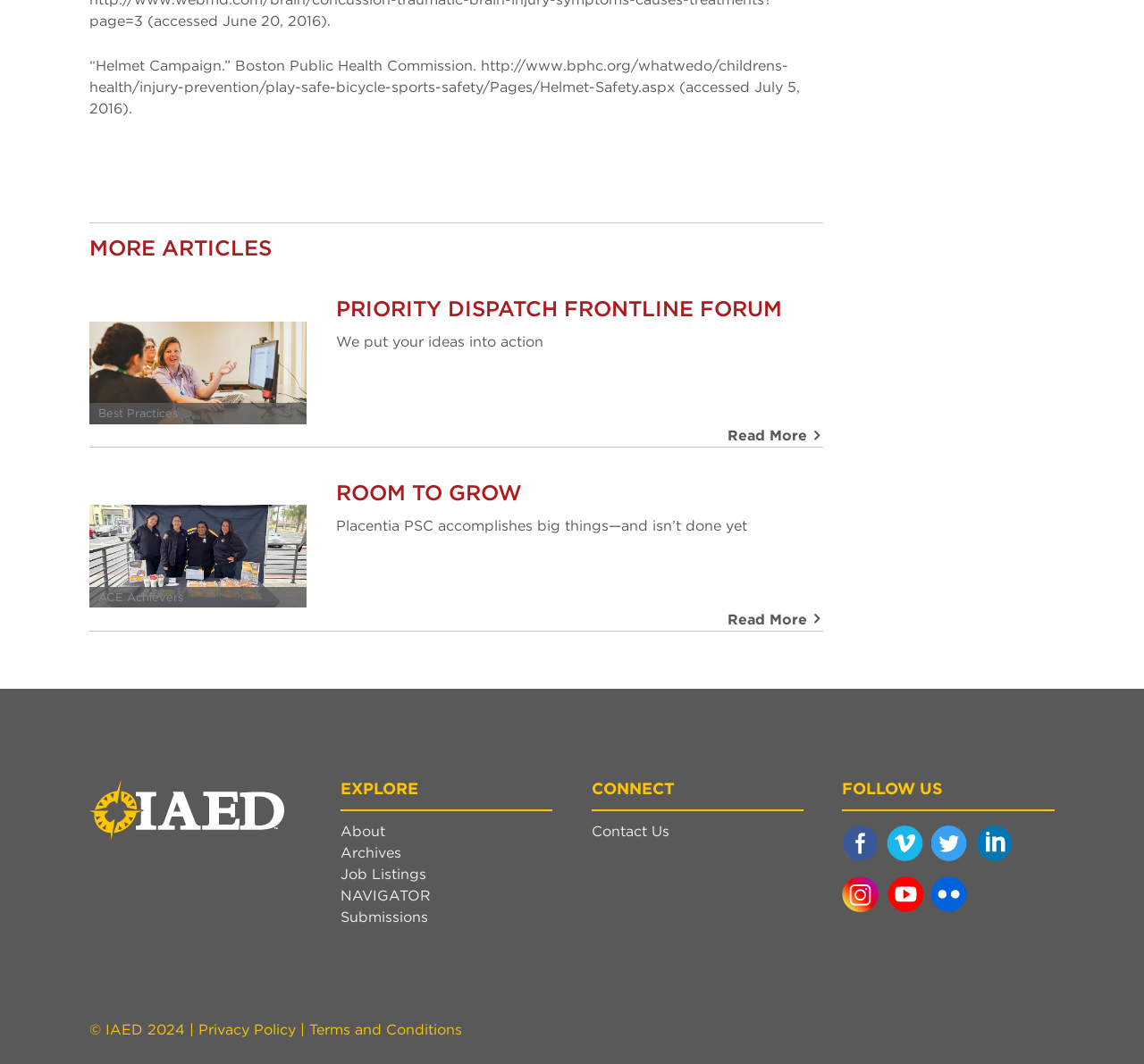What is the name of the forum?
Carefully examine the image and provide a detailed answer to the question.

The name of the forum is mentioned in the link element with the text 'Priority Dispatch Frontline Forum' and is also displayed as an image with the same text.